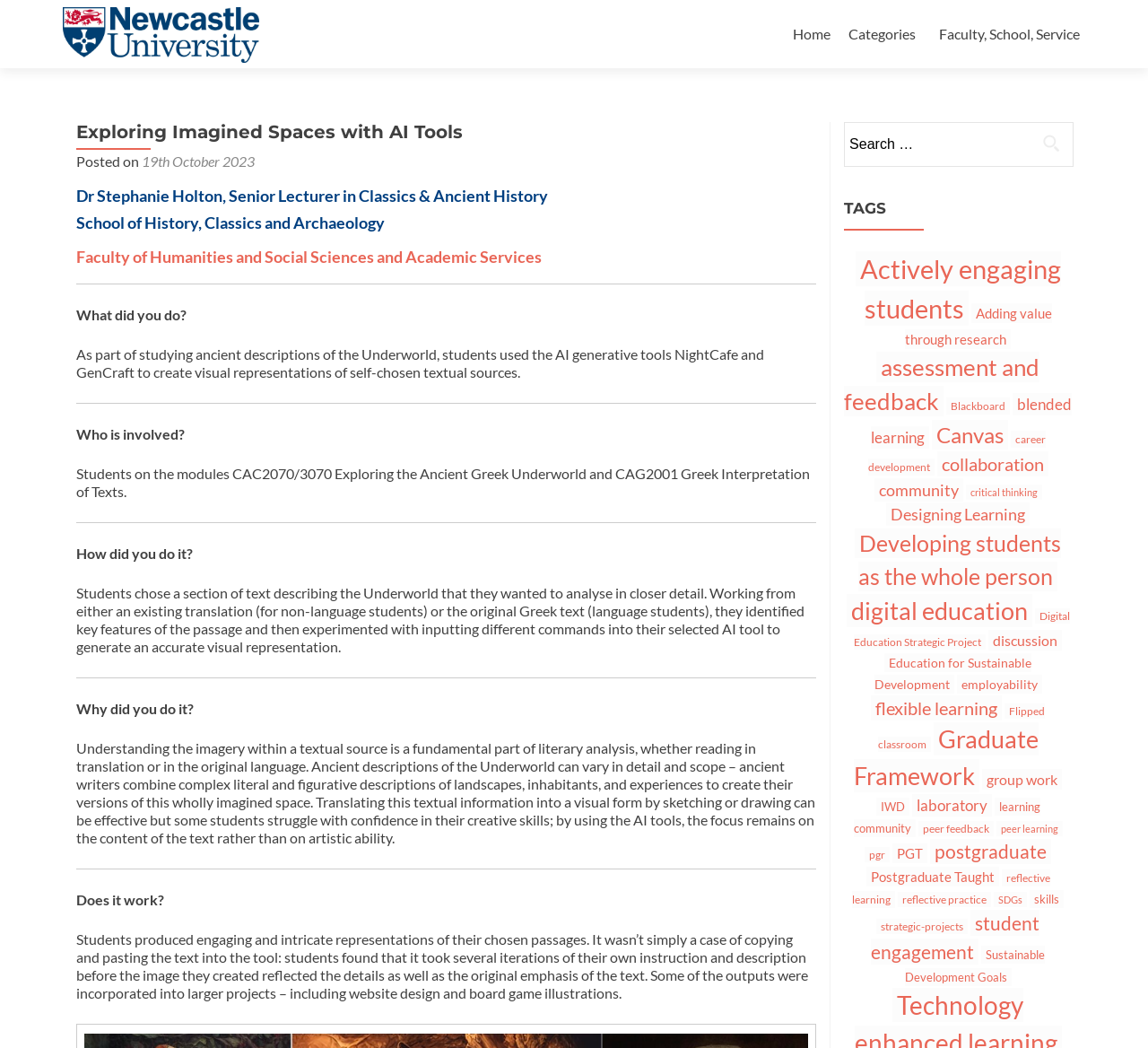Please identify the bounding box coordinates of the element that needs to be clicked to perform the following instruction: "Click on the 'Home' link".

[0.691, 0.017, 0.723, 0.047]